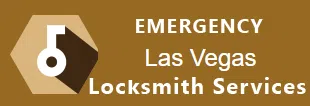Describe the important features and context of the image with as much detail as possible.

The image prominently displays the text "EMERGENCY" at the top, emphasizing urgent locksmith services. Below, in bold lettering, it reads "Las Vegas Locksmith Services," indicating a focus on providing essential security solutions in Las Vegas. The background features a hexagonal shape with a key motif, reinforcing the locksmith theme. This design suggests reliability and quick response in emergency situations, catering to those in need of immediate assistance for lock-related issues.